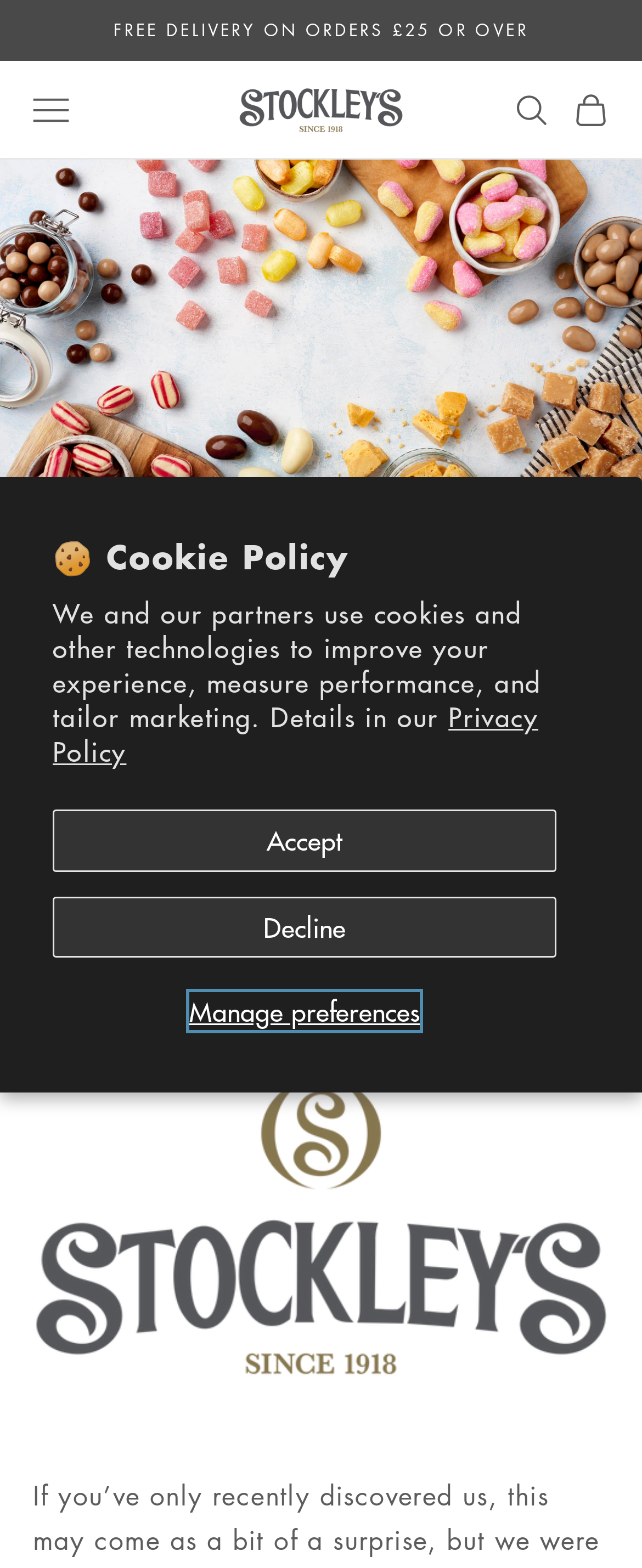Identify the bounding box for the given UI element using the description provided. Coordinates should be in the format (top-left x, top-left y, bottom-right x, bottom-right y) and must be between 0 and 1. Here is the description: Manage preferences

[0.082, 0.626, 0.867, 0.663]